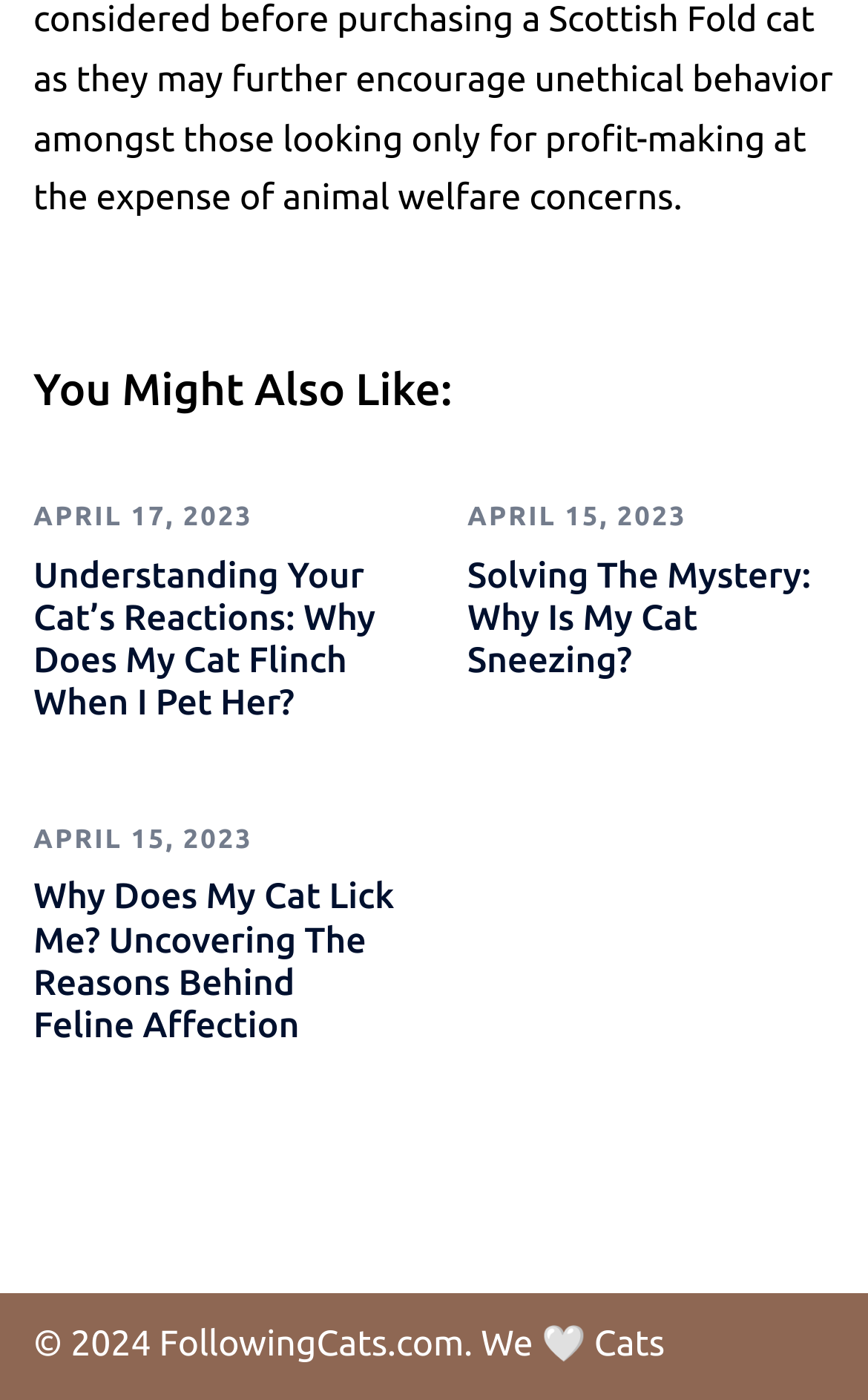Please examine the image and provide a detailed answer to the question: What is the topic of the second article?

I looked at the second heading element, which is 'Solving The Mystery: Why Is My Cat Sneezing?'. This is the topic of the second article.